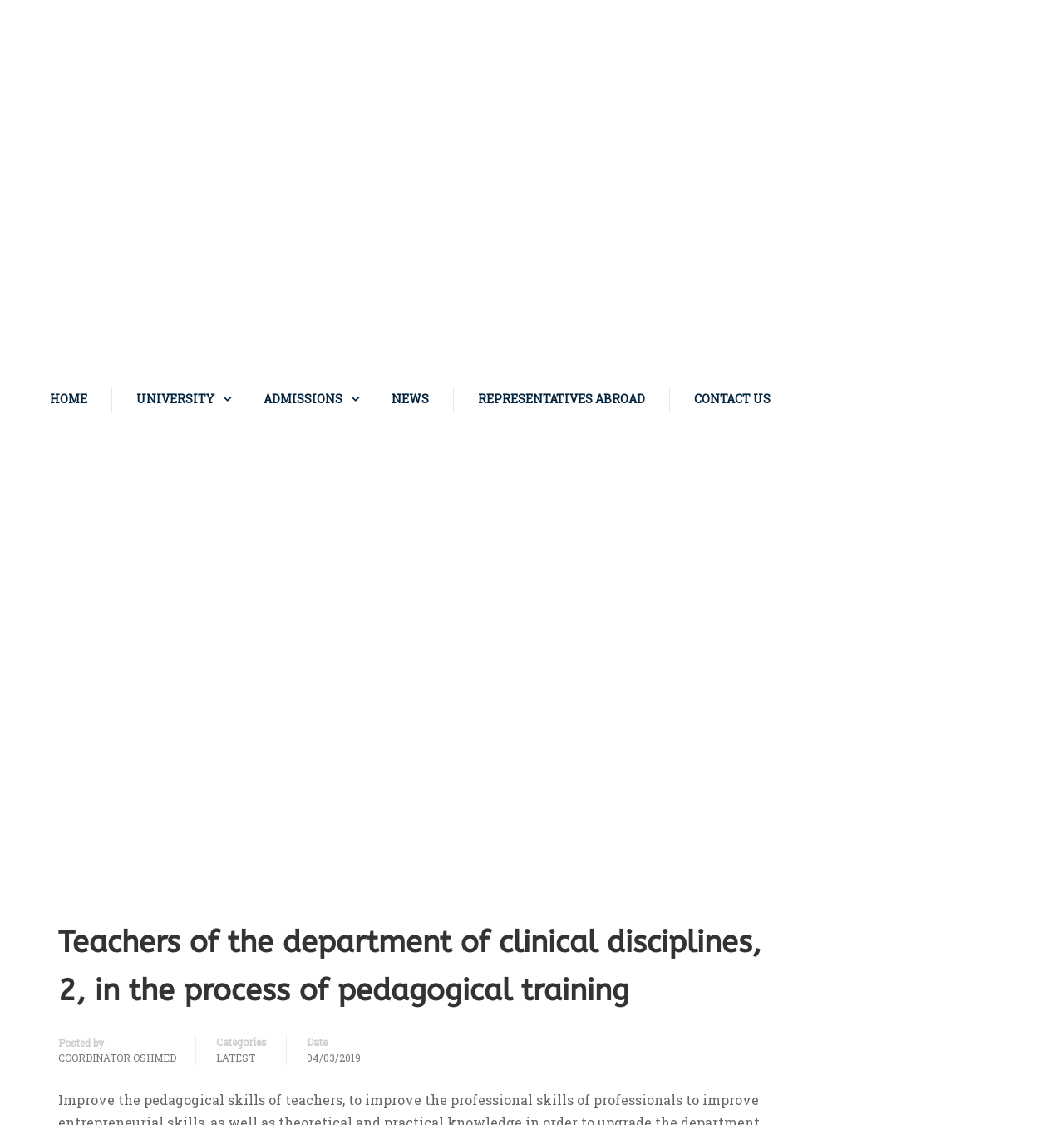Pinpoint the bounding box coordinates of the element you need to click to execute the following instruction: "go back to top". The bounding box should be represented by four float numbers between 0 and 1, in the format [left, top, right, bottom].

[0.953, 0.905, 0.984, 0.935]